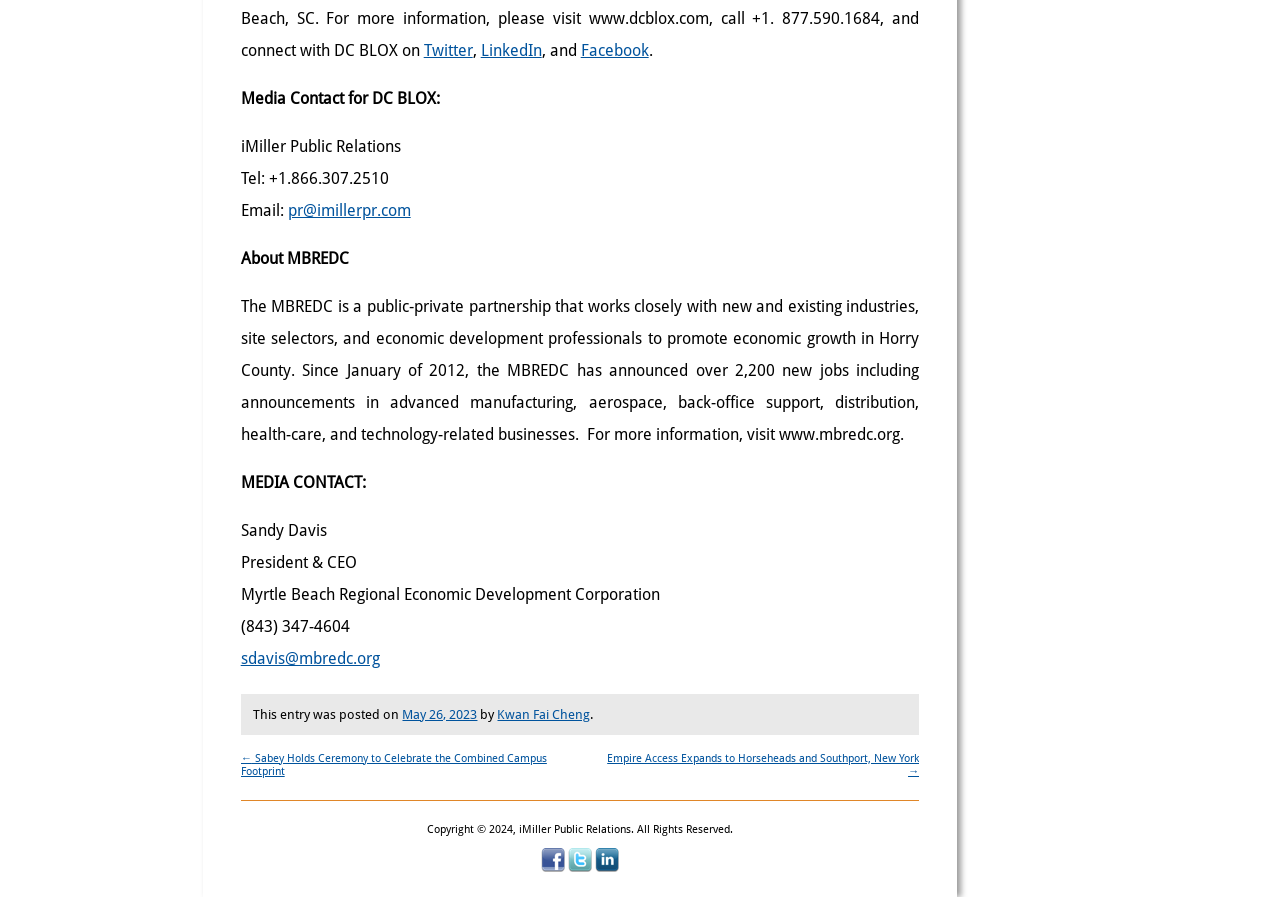Please provide a comprehensive answer to the question based on the screenshot: What is the name of the organization?

The name of the organization can be found in the StaticText element with the text 'Myrtle Beach Regional Economic Development Corporation' at coordinates [0.188, 0.652, 0.515, 0.673].